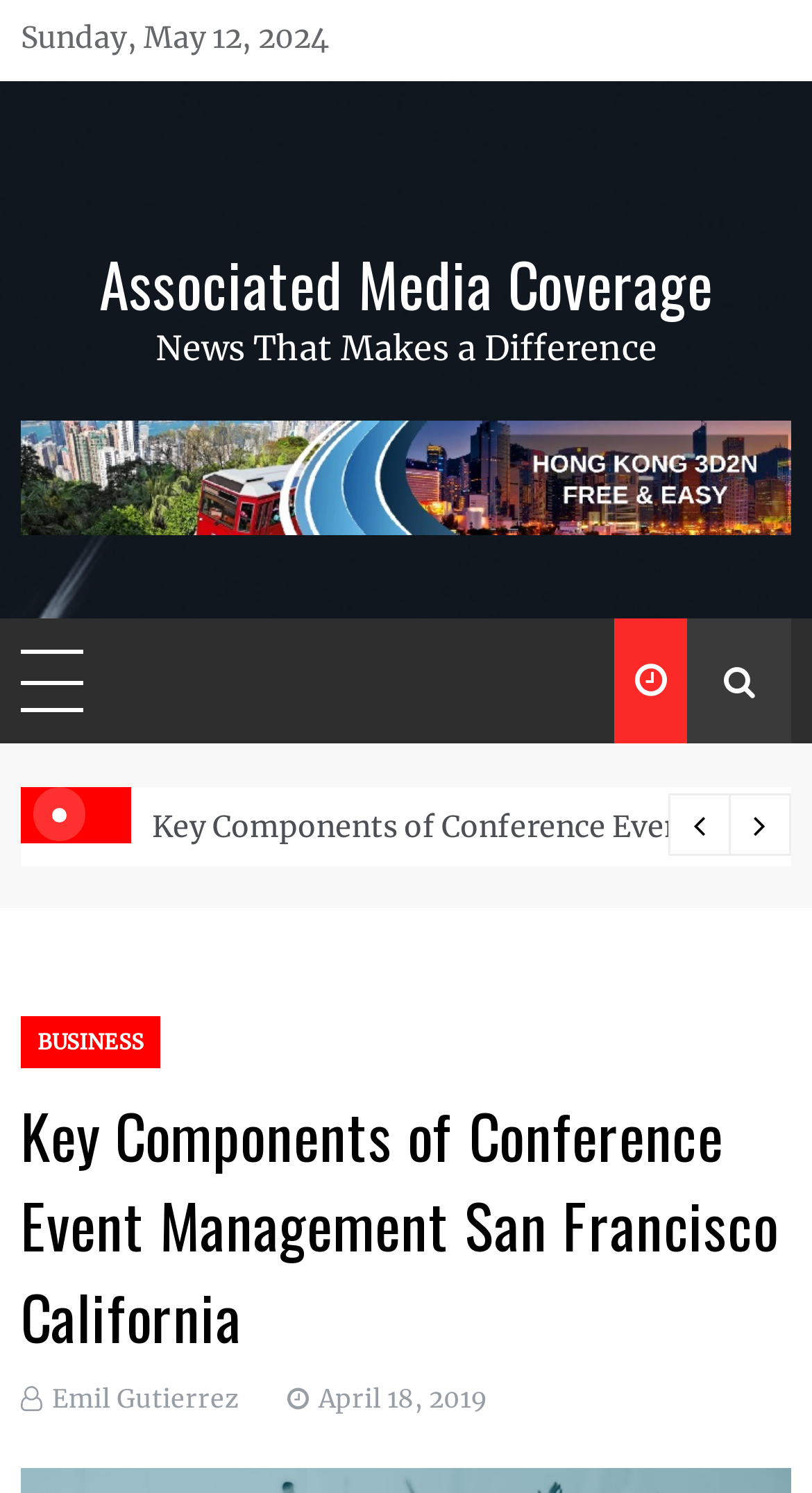What is the category of the link 'How to Get the Best Lawyer for DUI'?
Answer the question with as much detail as possible.

I found the link 'How to Get the Best Lawyer for DUI' on the webpage, and it is categorized under 'BUSINESS', which is a category mentioned on the webpage. This suggests that the link is related to business or professional services.